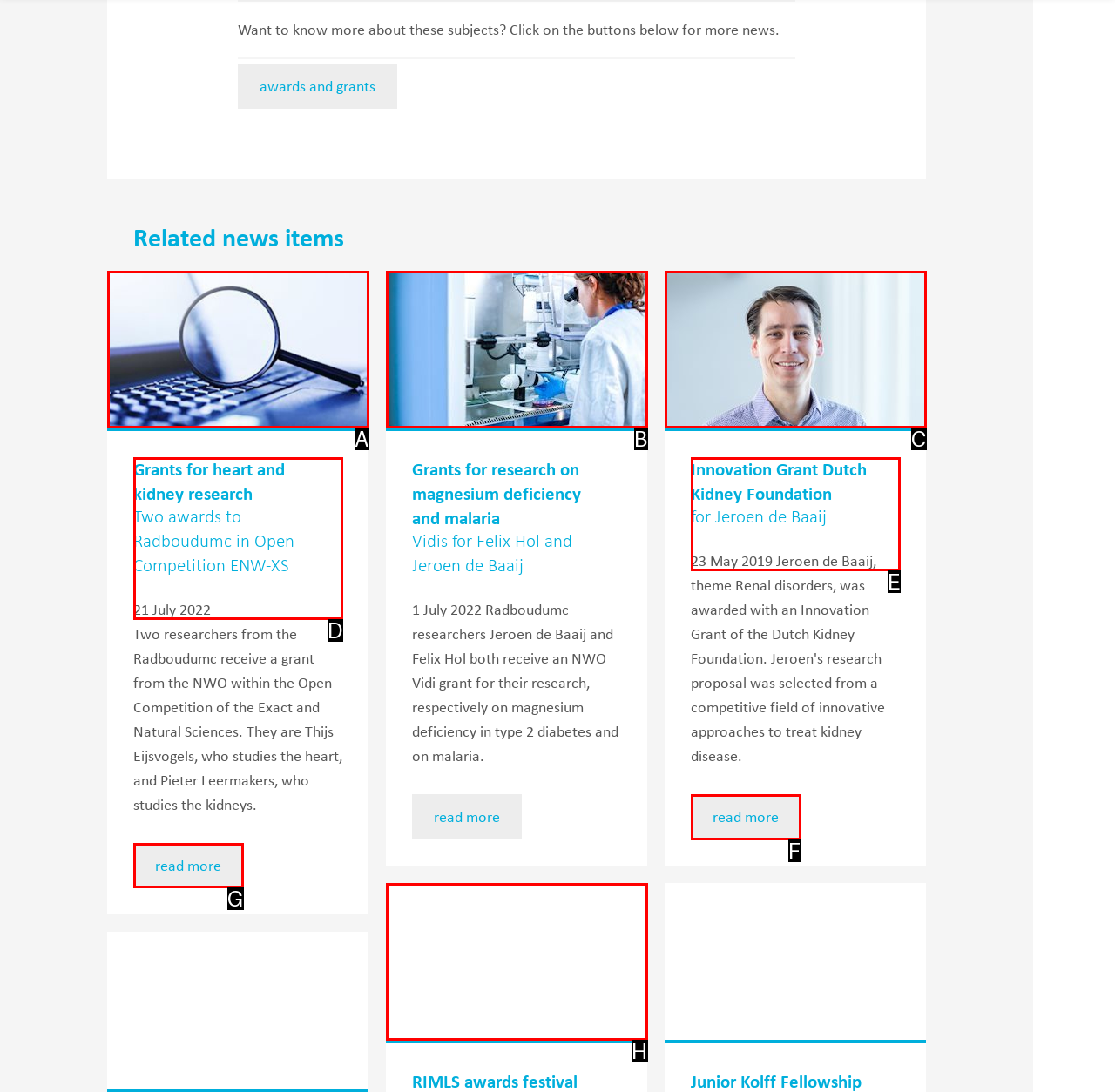Identify the HTML element I need to click to complete this task: Read more about 'Grants for heart and kidney research' Provide the option's letter from the available choices.

G